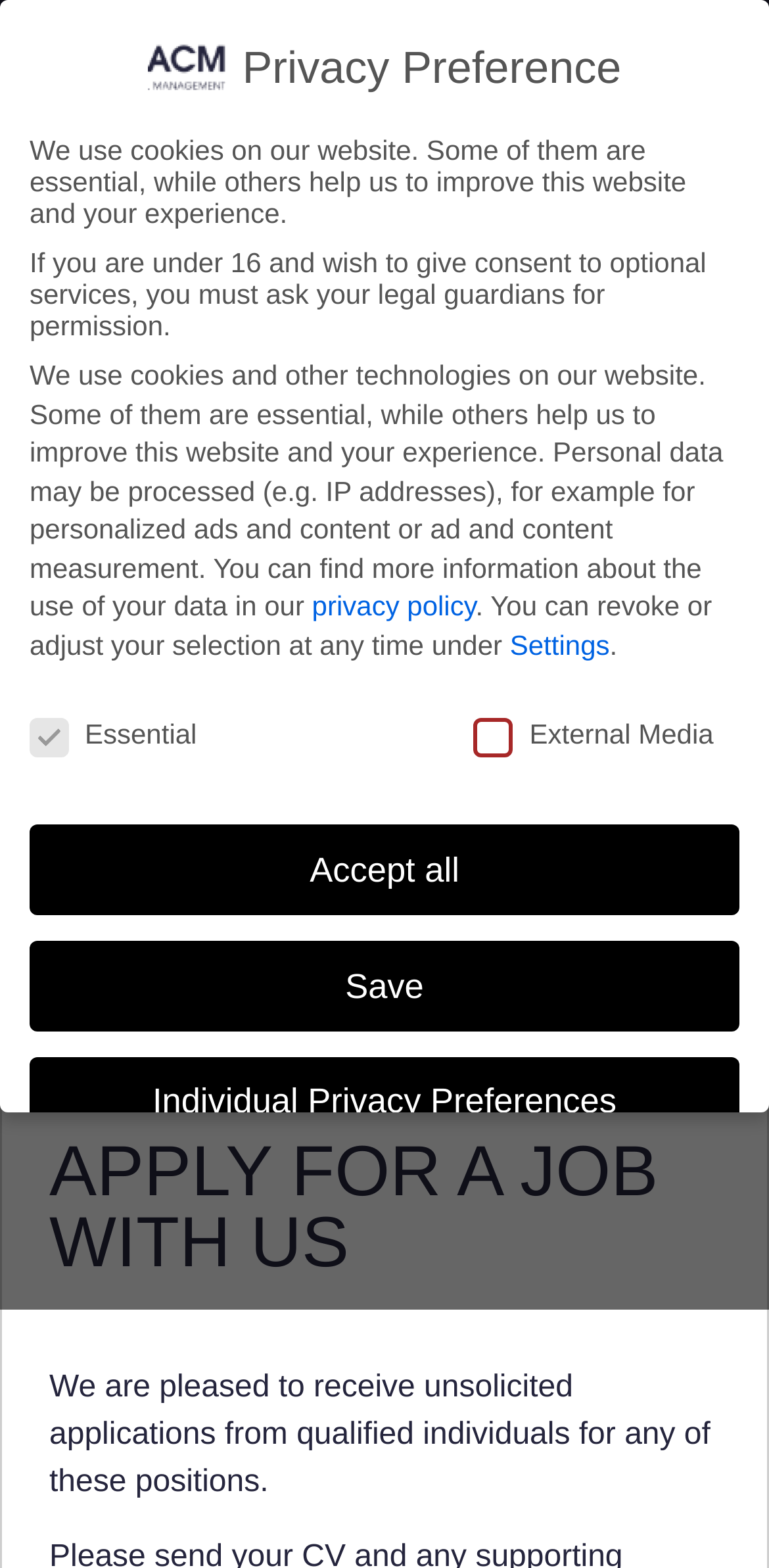What type of professionals are welcome to apply?
Could you give a comprehensive explanation in response to this question?

From the StaticText element, we can see that the company is always happy to receive unsolicited profiles from qualified professionals with a background clinical research, pharmaceutical production or digital therapeutics.